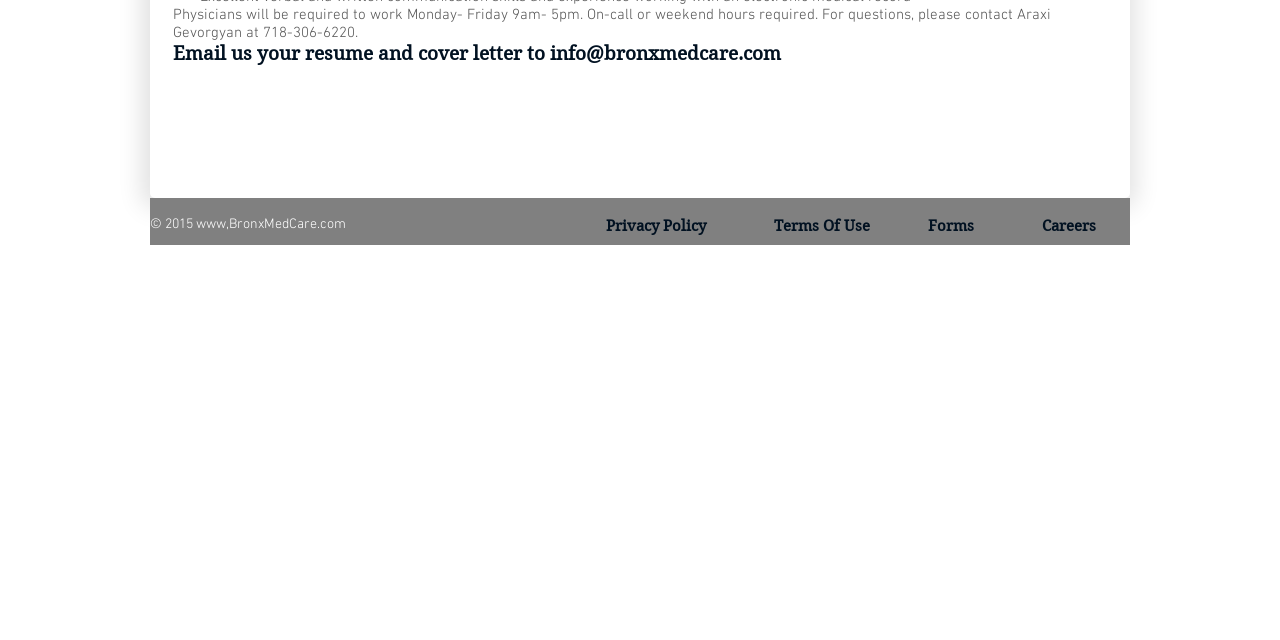Provide the bounding box coordinates for the UI element that is described as: "Privacy Policy".

[0.464, 0.325, 0.56, 0.381]